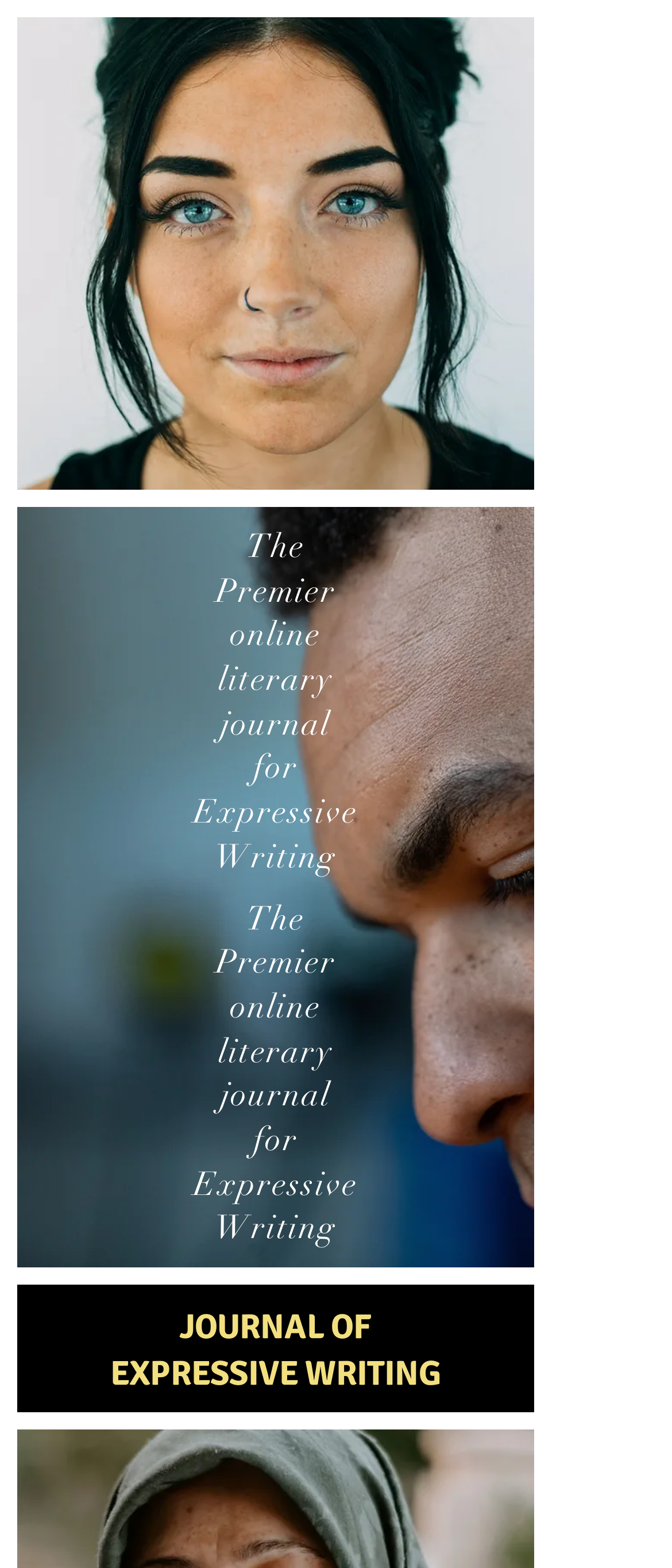What is the journal's name?
Provide an in-depth and detailed explanation in response to the question.

I looked for a heading element that seems to be the title of the journal, and I found [156] heading 'JOURNAL OF EXPRESSIVE WRITING', which is the name of the journal.